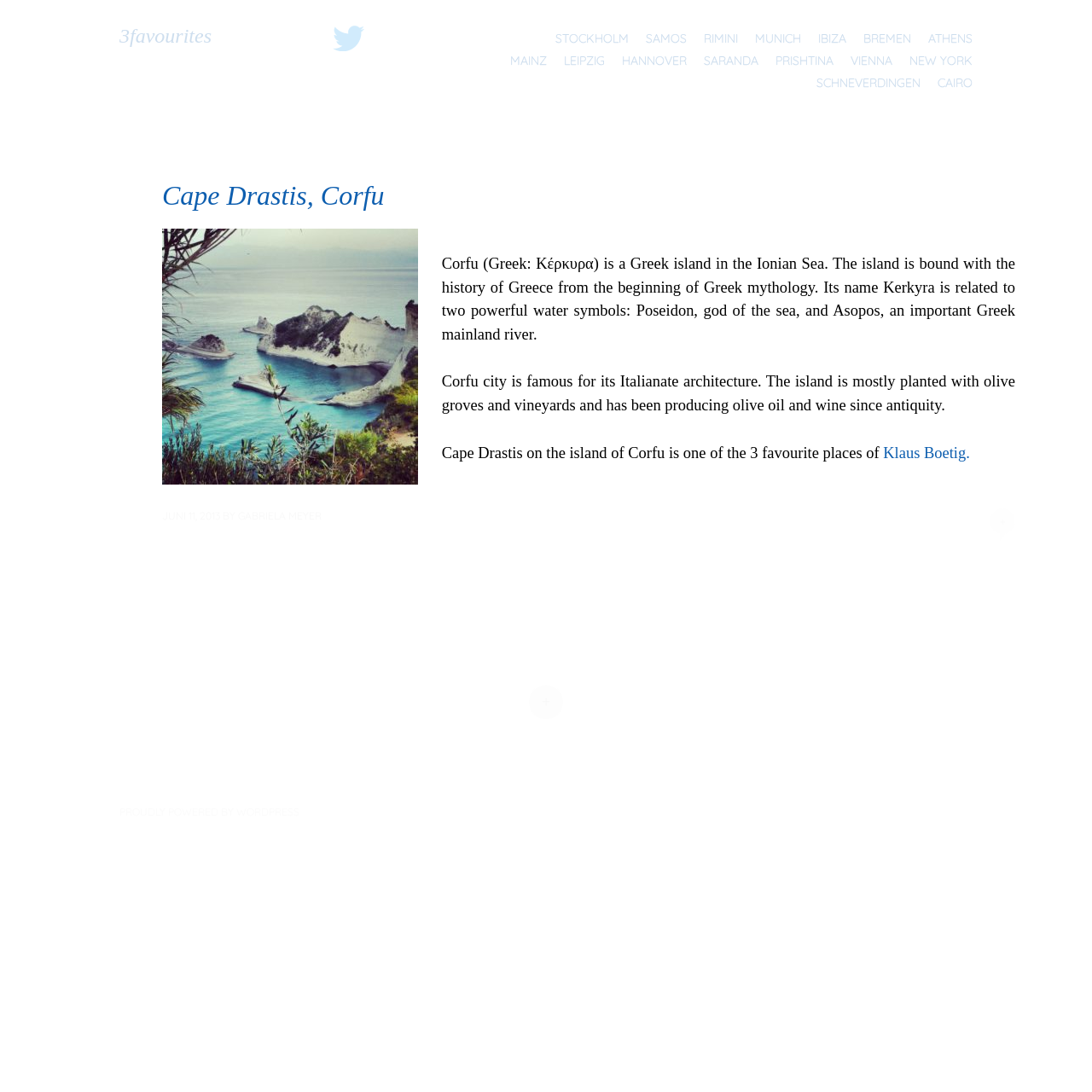Extract the bounding box coordinates for the HTML element that matches this description: "Proudly powered by WordPress". The coordinates should be four float numbers between 0 and 1, i.e., [left, top, right, bottom].

[0.109, 0.737, 0.274, 0.749]